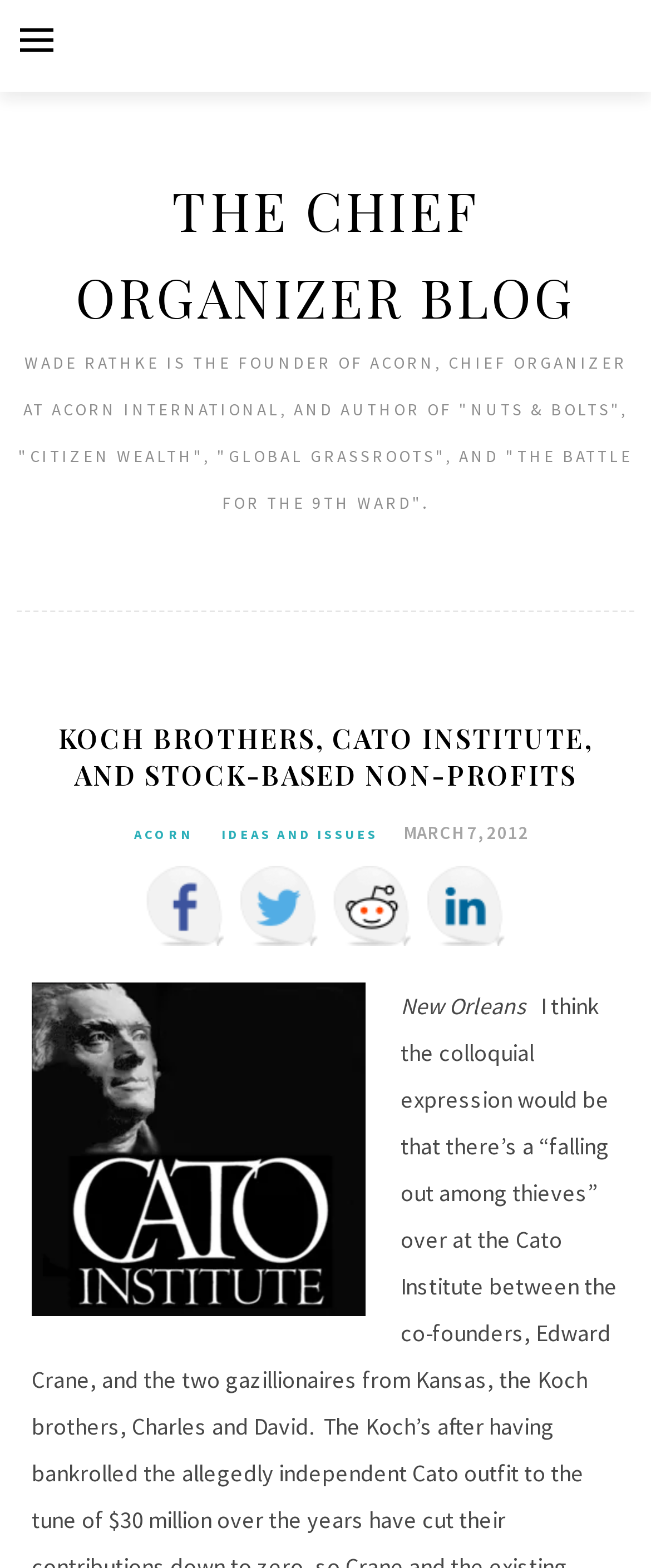Please specify the bounding box coordinates of the element that should be clicked to execute the given instruction: 'Read the article about Koch Brothers, Cato Institute, and Stock-based Non-Profits'. Ensure the coordinates are four float numbers between 0 and 1, expressed as [left, top, right, bottom].

[0.049, 0.46, 0.951, 0.506]